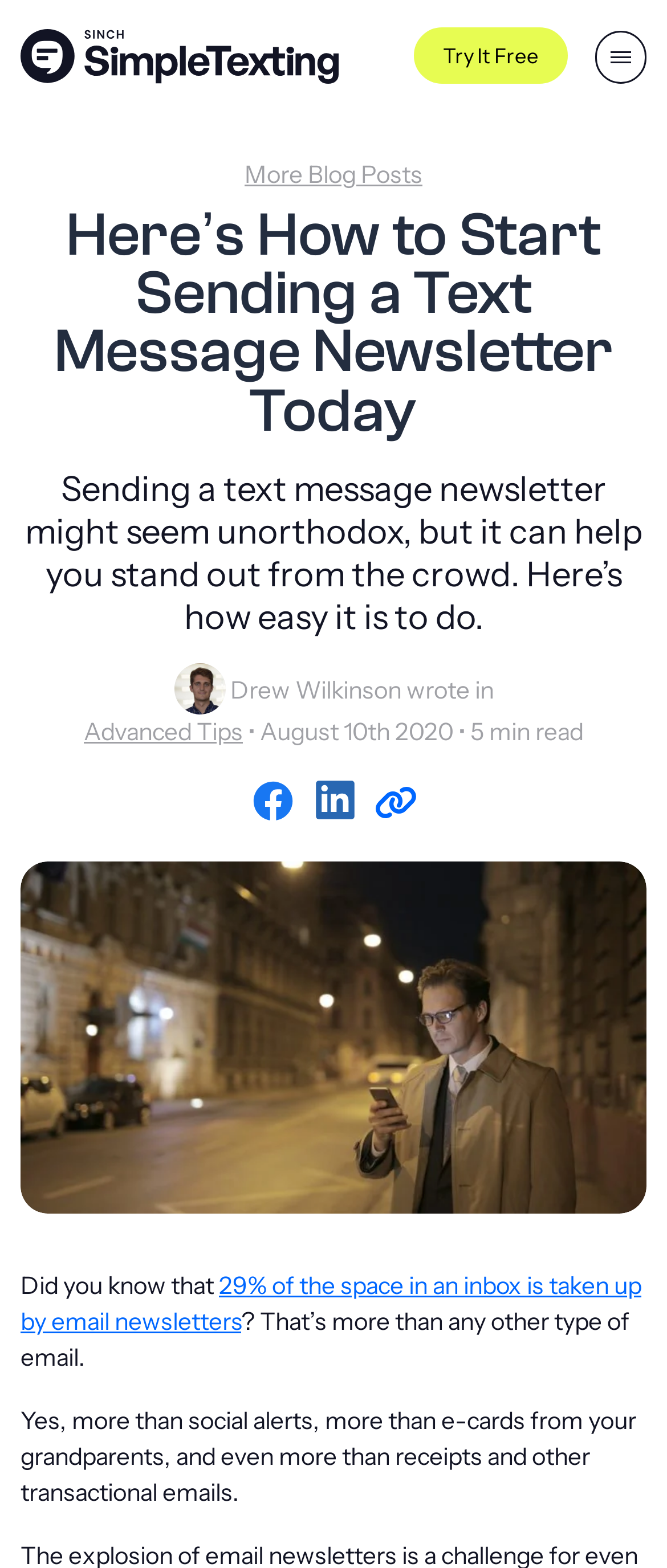Specify the bounding box coordinates of the area to click in order to execute this command: 'Share this article on Facebook'. The coordinates should consist of four float numbers ranging from 0 to 1, and should be formatted as [left, top, right, bottom].

[0.374, 0.502, 0.464, 0.521]